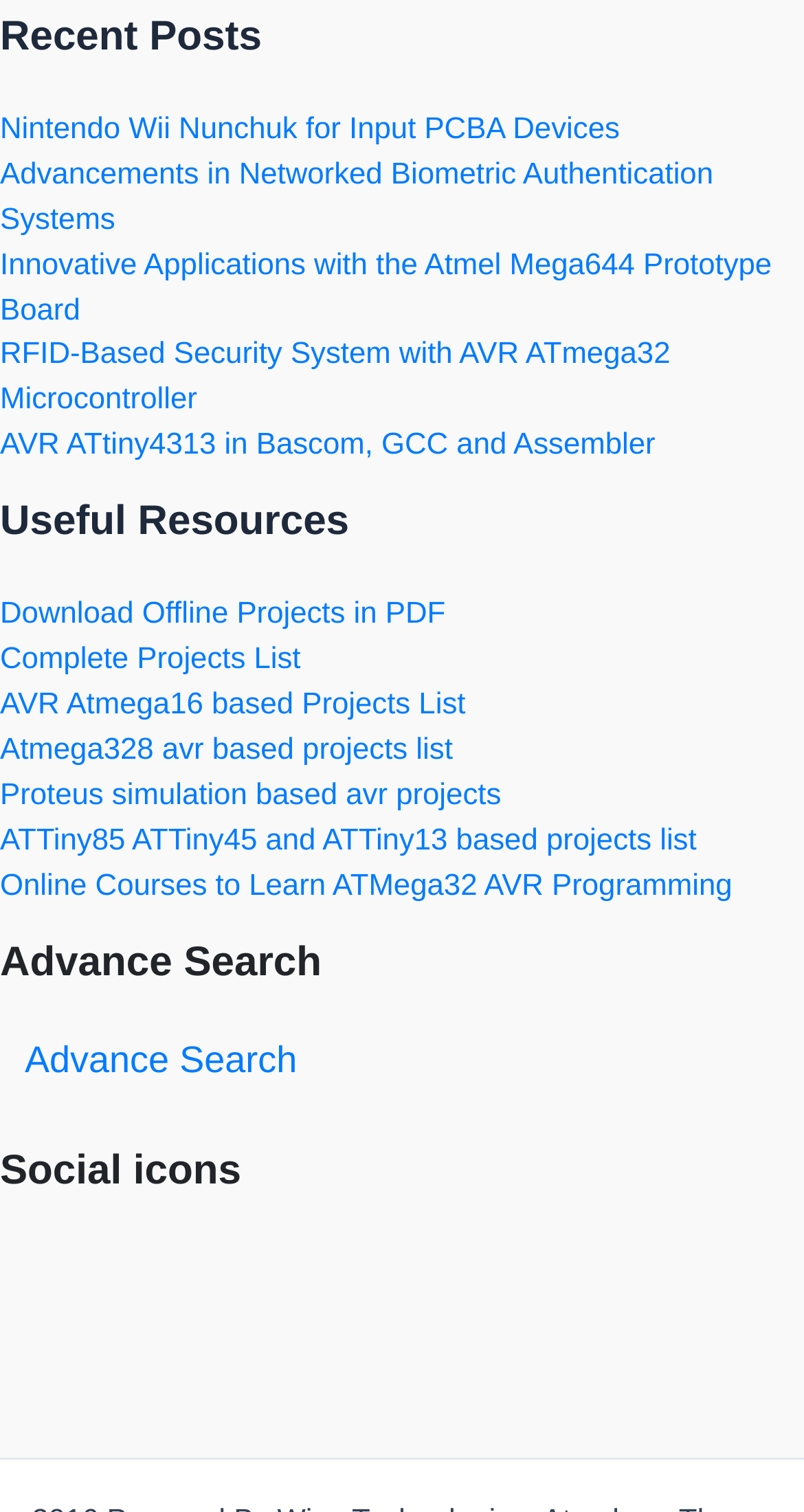Please find the bounding box coordinates of the element that you should click to achieve the following instruction: "Check out AVR Atmega16 based projects". The coordinates should be presented as four float numbers between 0 and 1: [left, top, right, bottom].

[0.0, 0.455, 0.579, 0.477]